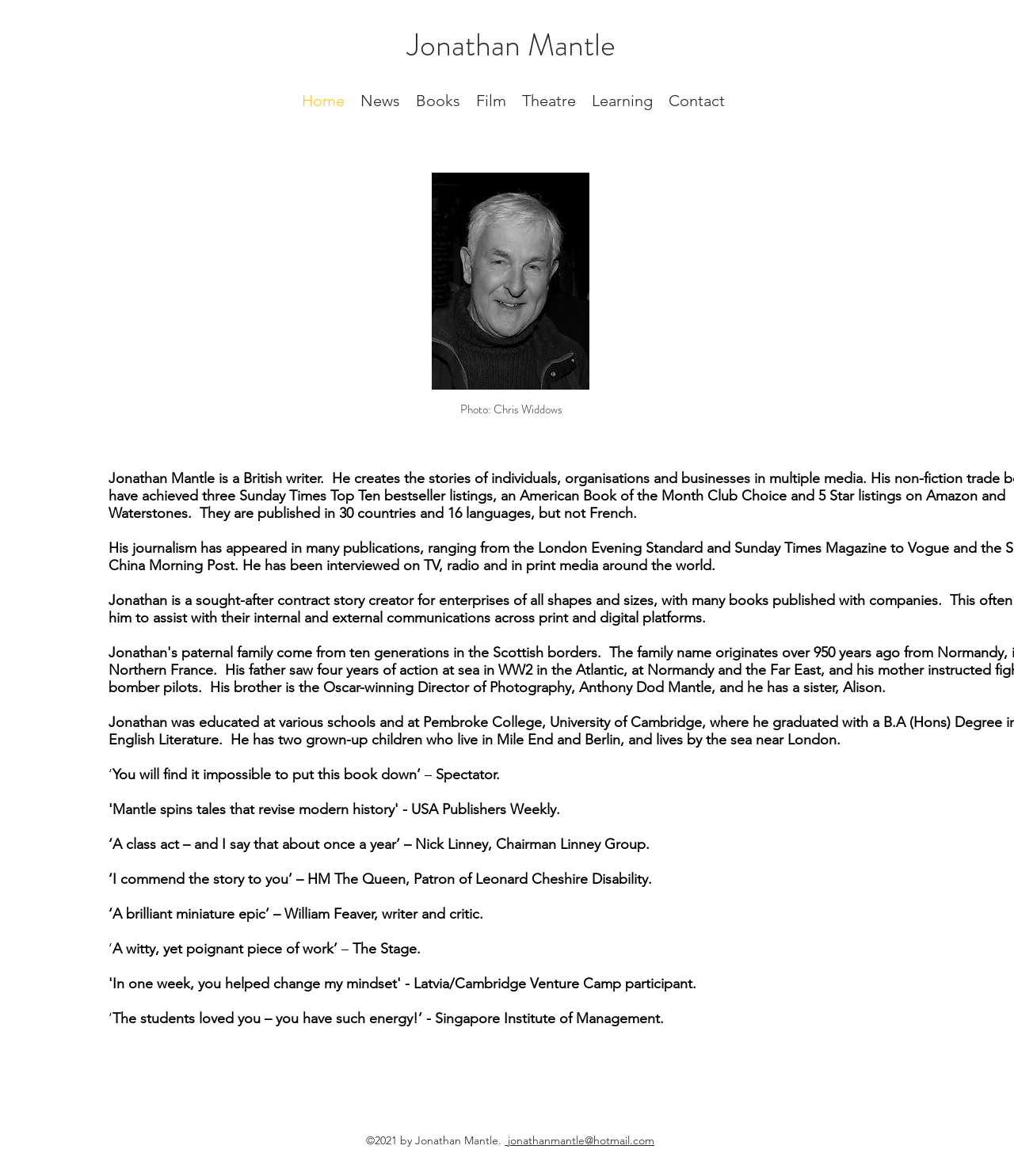How many navigation links are on the top of the page?
Respond with a short answer, either a single word or a phrase, based on the image.

7